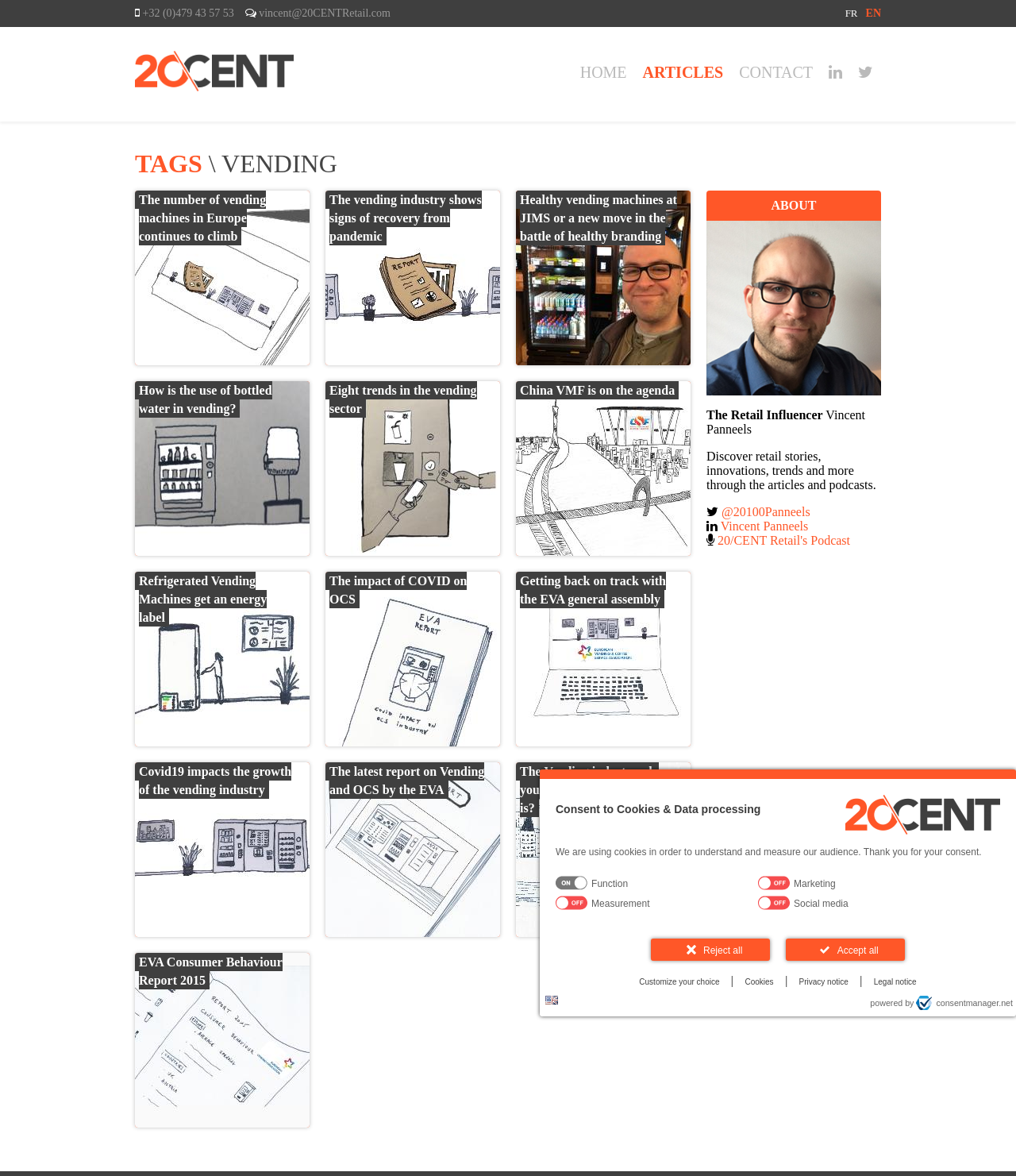Find the bounding box coordinates for the area that should be clicked to accomplish the instruction: "Click the 'The number of vending machines in Europe continues to climb' link".

[0.137, 0.162, 0.291, 0.311]